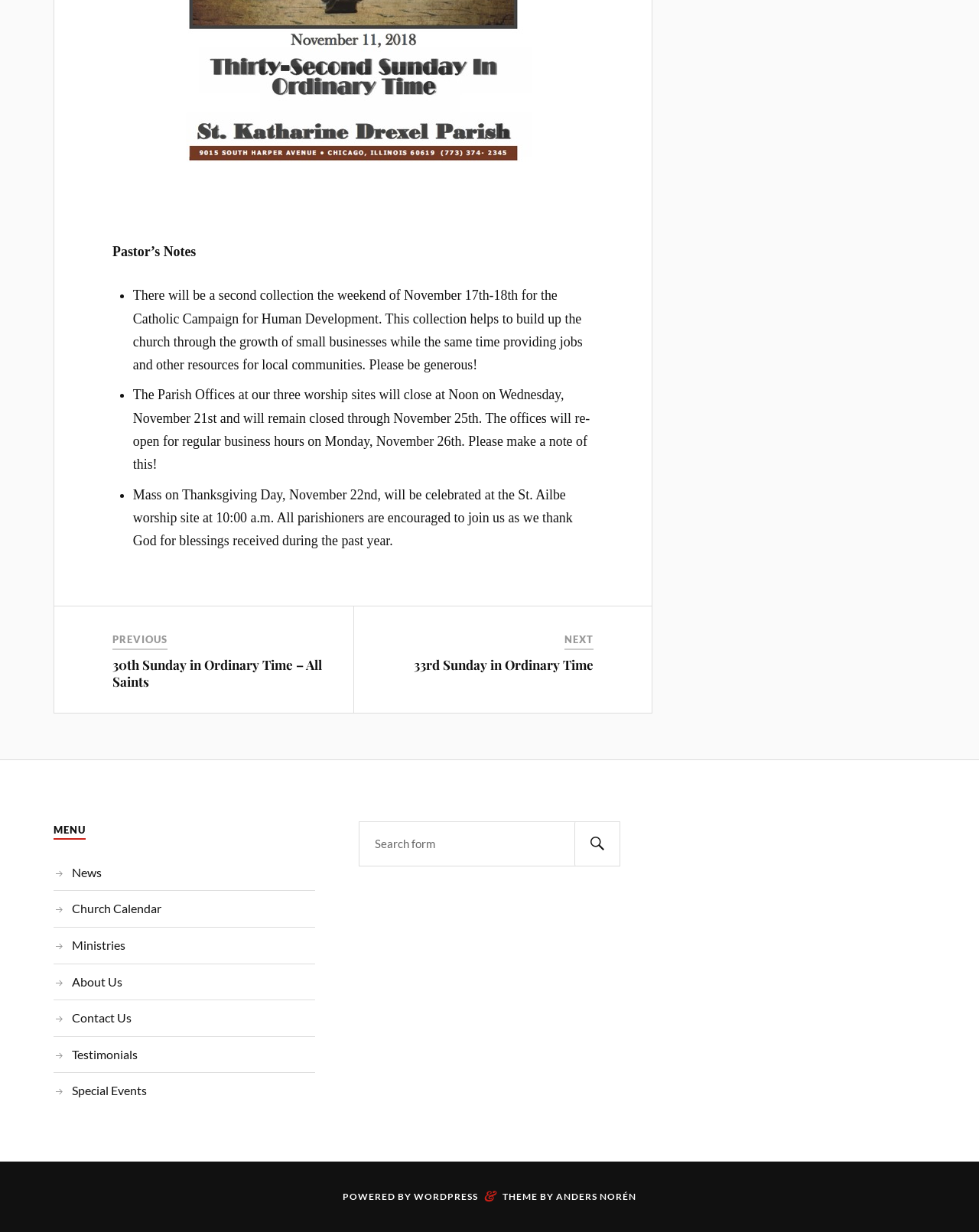Locate the bounding box coordinates of the area to click to fulfill this instruction: "Click on the 'News' link". The bounding box should be presented as four float numbers between 0 and 1, in the order [left, top, right, bottom].

[0.073, 0.702, 0.104, 0.714]